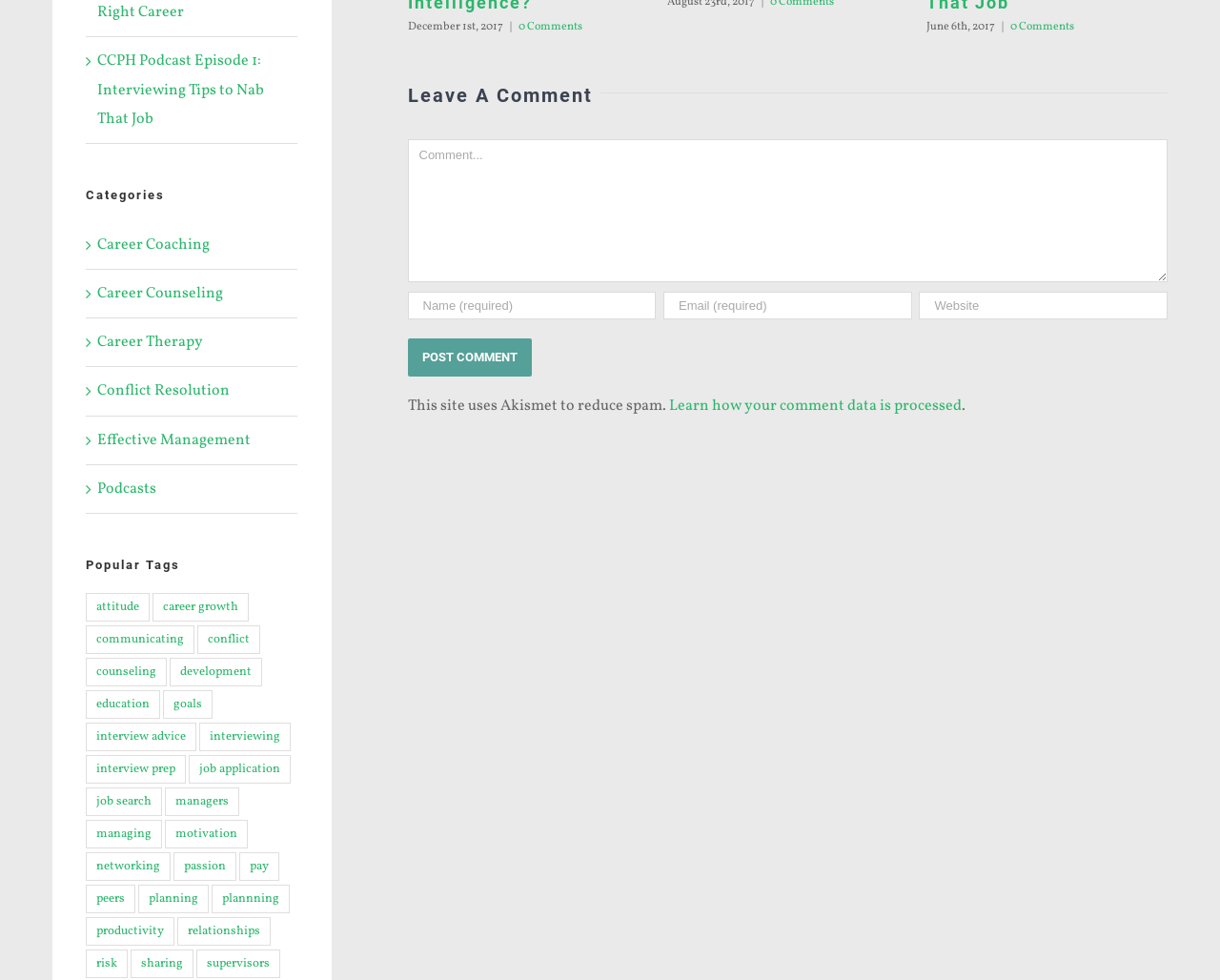Can you specify the bounding box coordinates for the region that should be clicked to fulfill this instruction: "View Career Coaching category".

[0.08, 0.236, 0.236, 0.265]